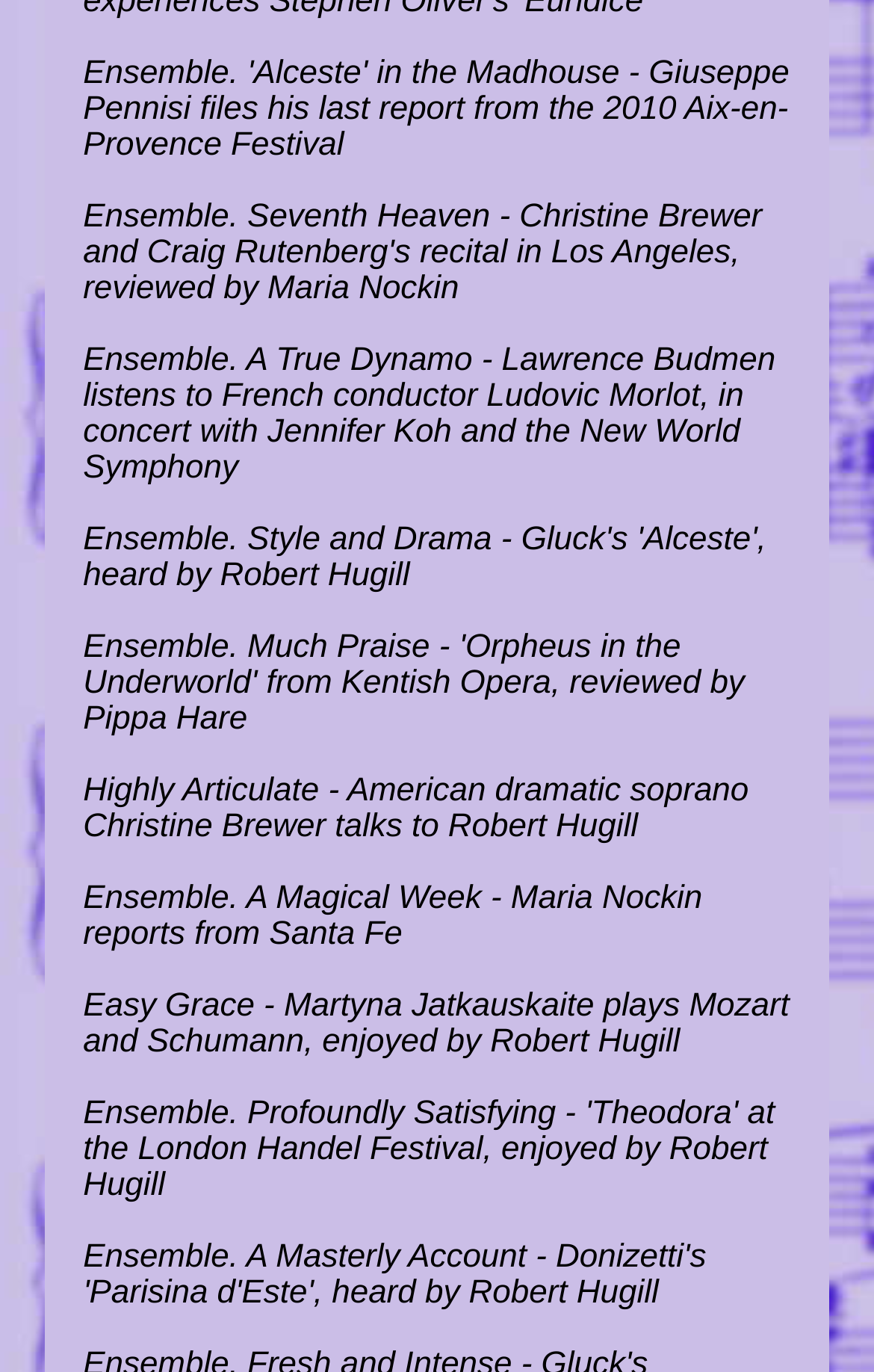Please indicate the bounding box coordinates of the element's region to be clicked to achieve the instruction: "View the article about Christine Brewer's recital in Los Angeles". Provide the coordinates as four float numbers between 0 and 1, i.e., [left, top, right, bottom].

[0.095, 0.145, 0.872, 0.223]